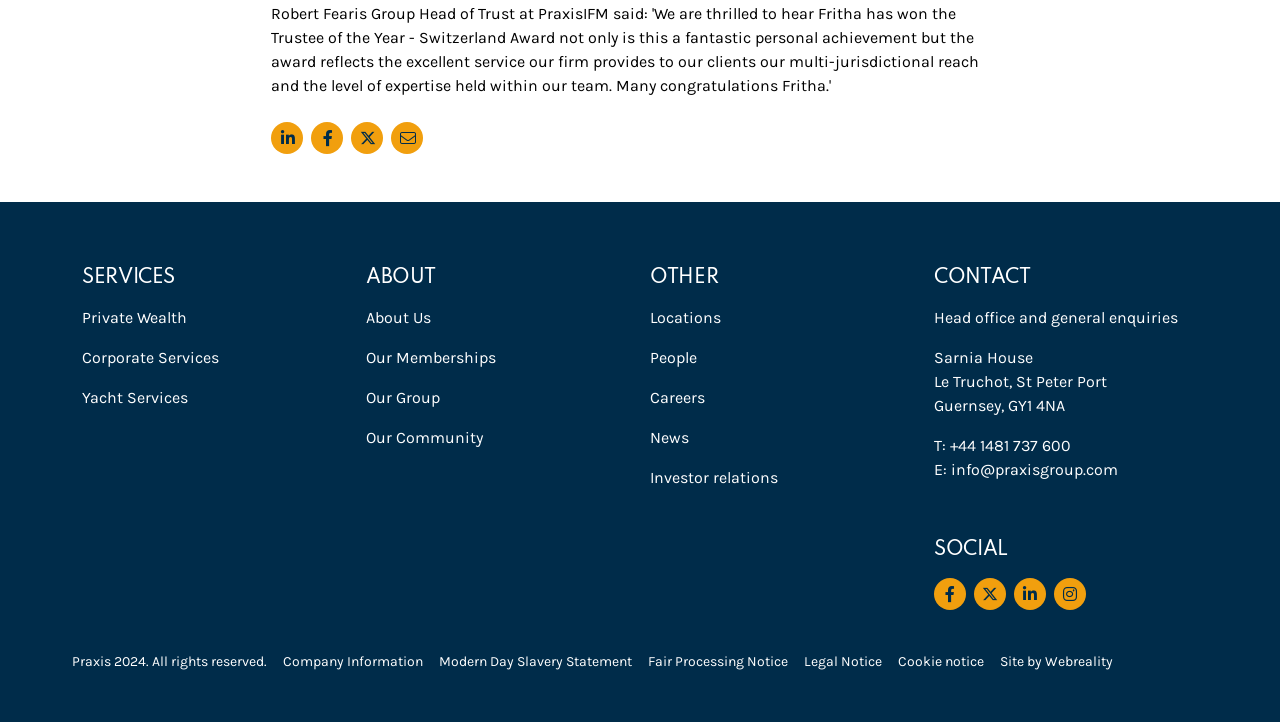What is the phone number for general enquiries?
Please provide a comprehensive answer to the question based on the webpage screenshot.

The phone number for general enquiries is listed as T: +44 1481 737 600 under the 'CONTACT' section.